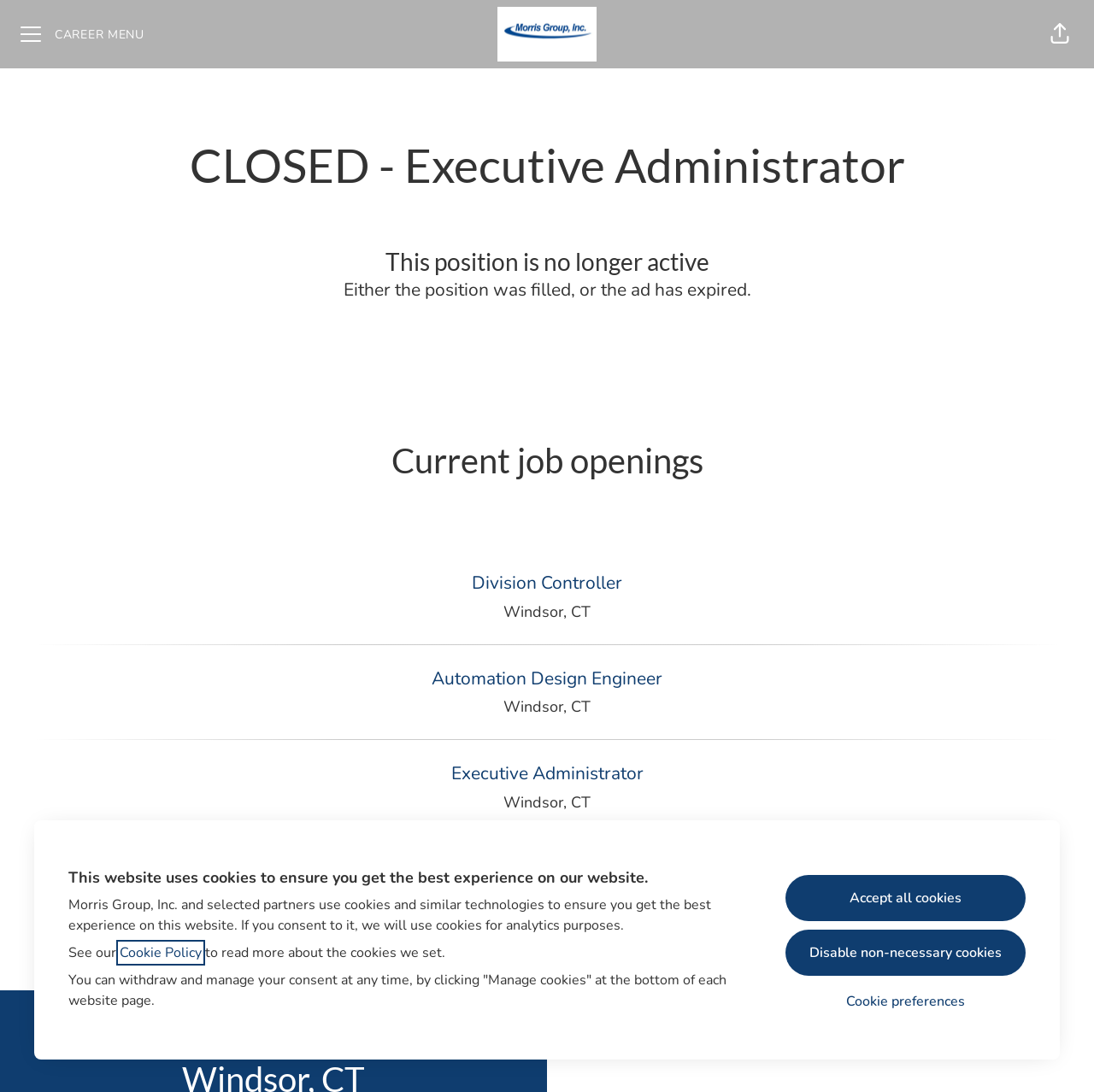Determine the bounding box for the described HTML element: "Division Controller Windsor, CT". Ensure the coordinates are four float numbers between 0 and 1 in the format [left, top, right, bottom].

[0.031, 0.503, 0.969, 0.59]